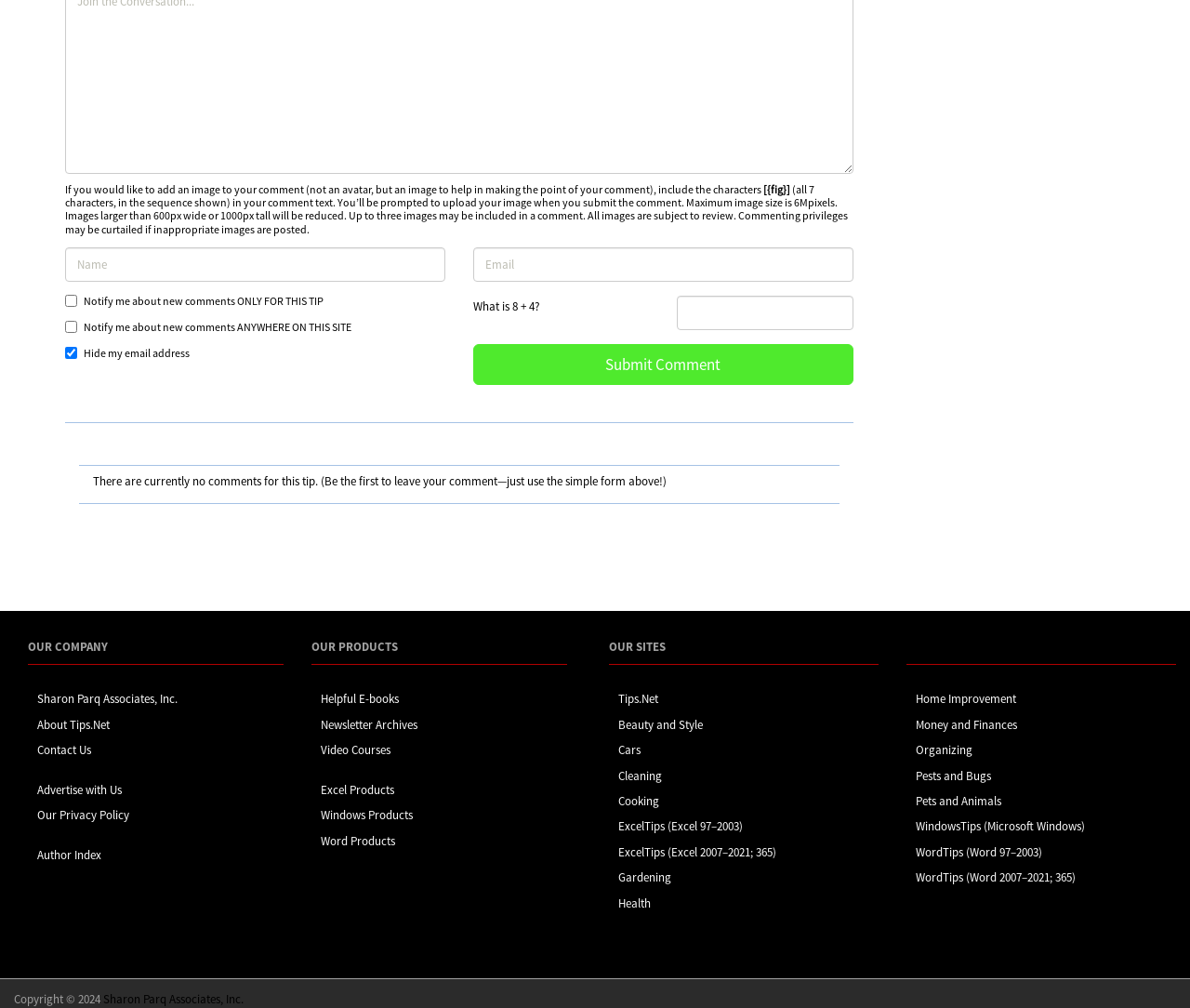Identify the bounding box coordinates of the region that should be clicked to execute the following instruction: "Enter your name".

[0.055, 0.245, 0.374, 0.279]